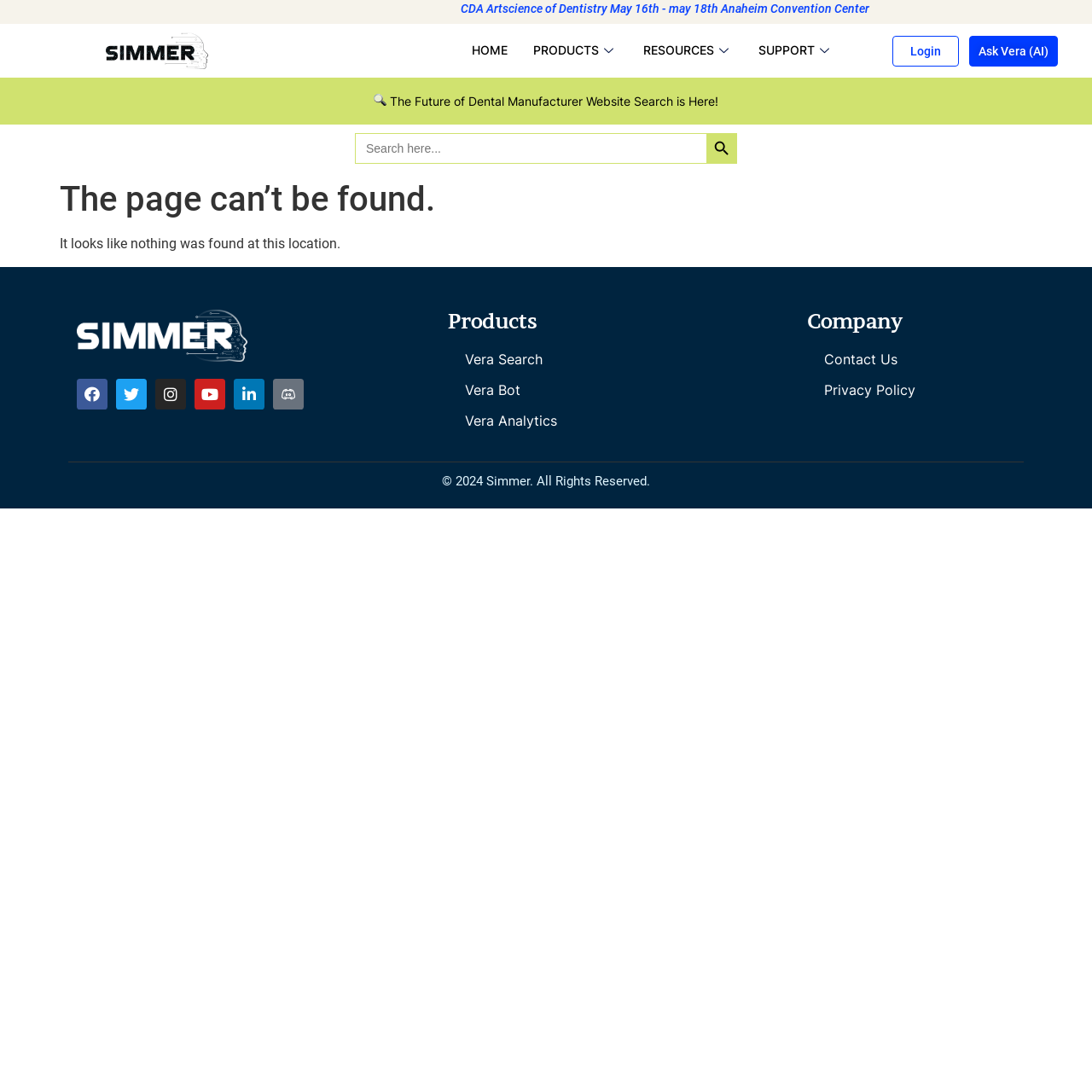Please answer the following question using a single word or phrase: 
What is the name of the company mentioned on the webpage?

Simmer